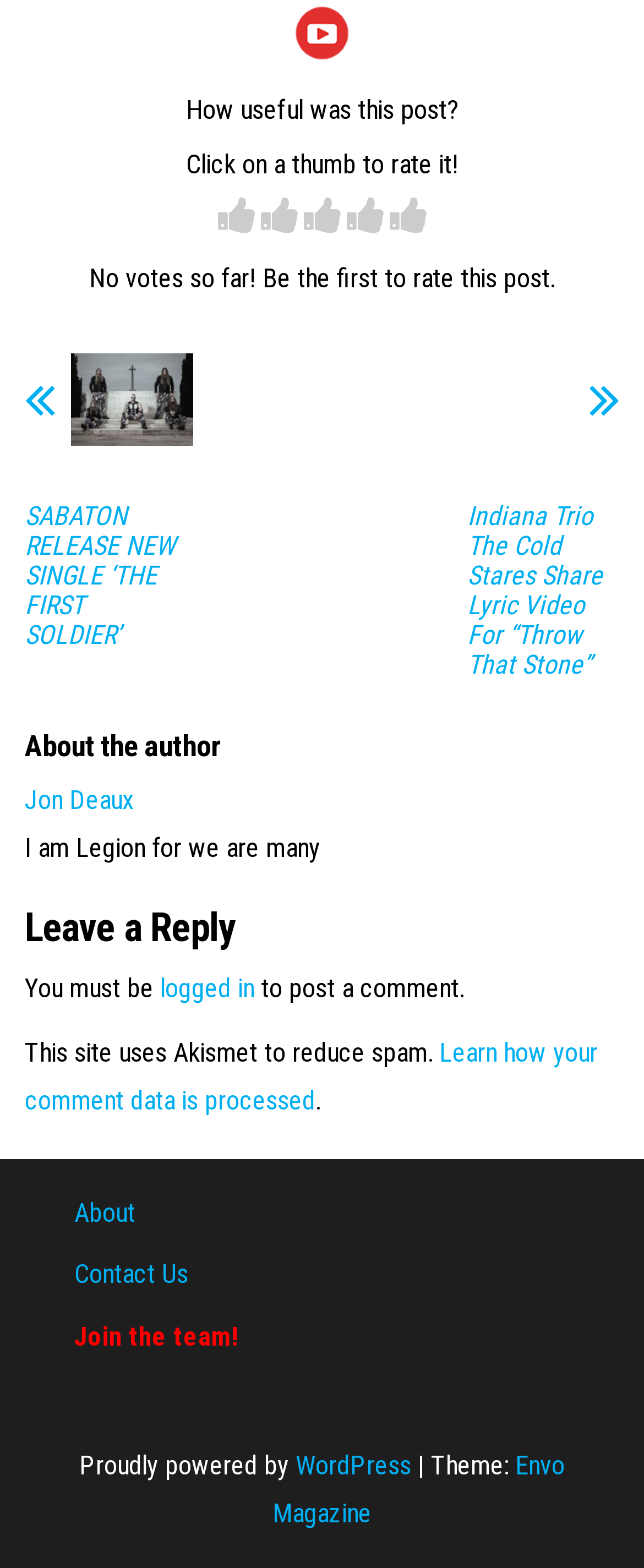Predict the bounding box coordinates of the UI element that matches this description: "WordPress". The coordinates should be in the format [left, top, right, bottom] with each value between 0 and 1.

[0.459, 0.925, 0.638, 0.945]